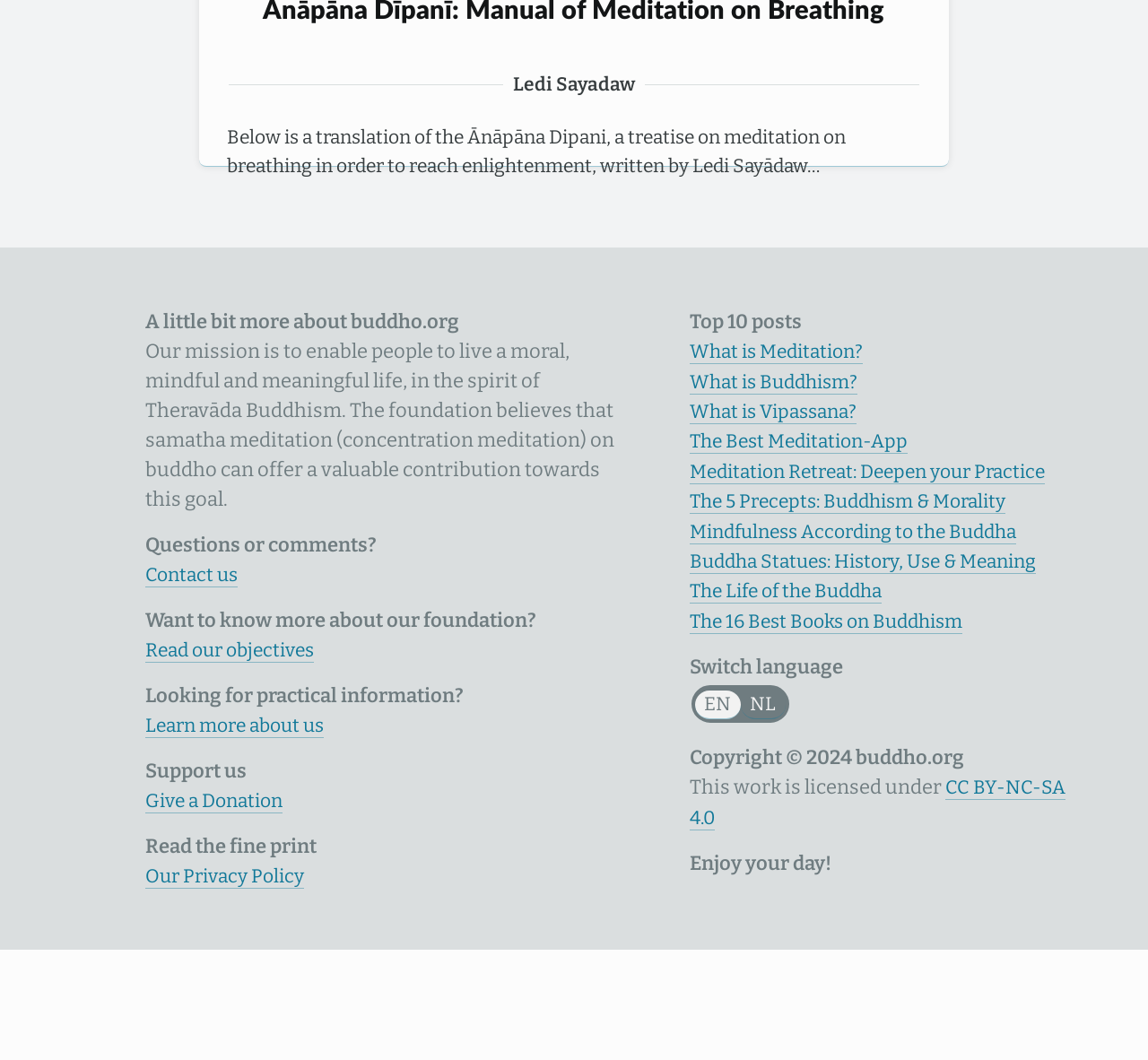Specify the bounding box coordinates of the area that needs to be clicked to achieve the following instruction: "Read our objectives".

[0.126, 0.706, 0.283, 0.73]